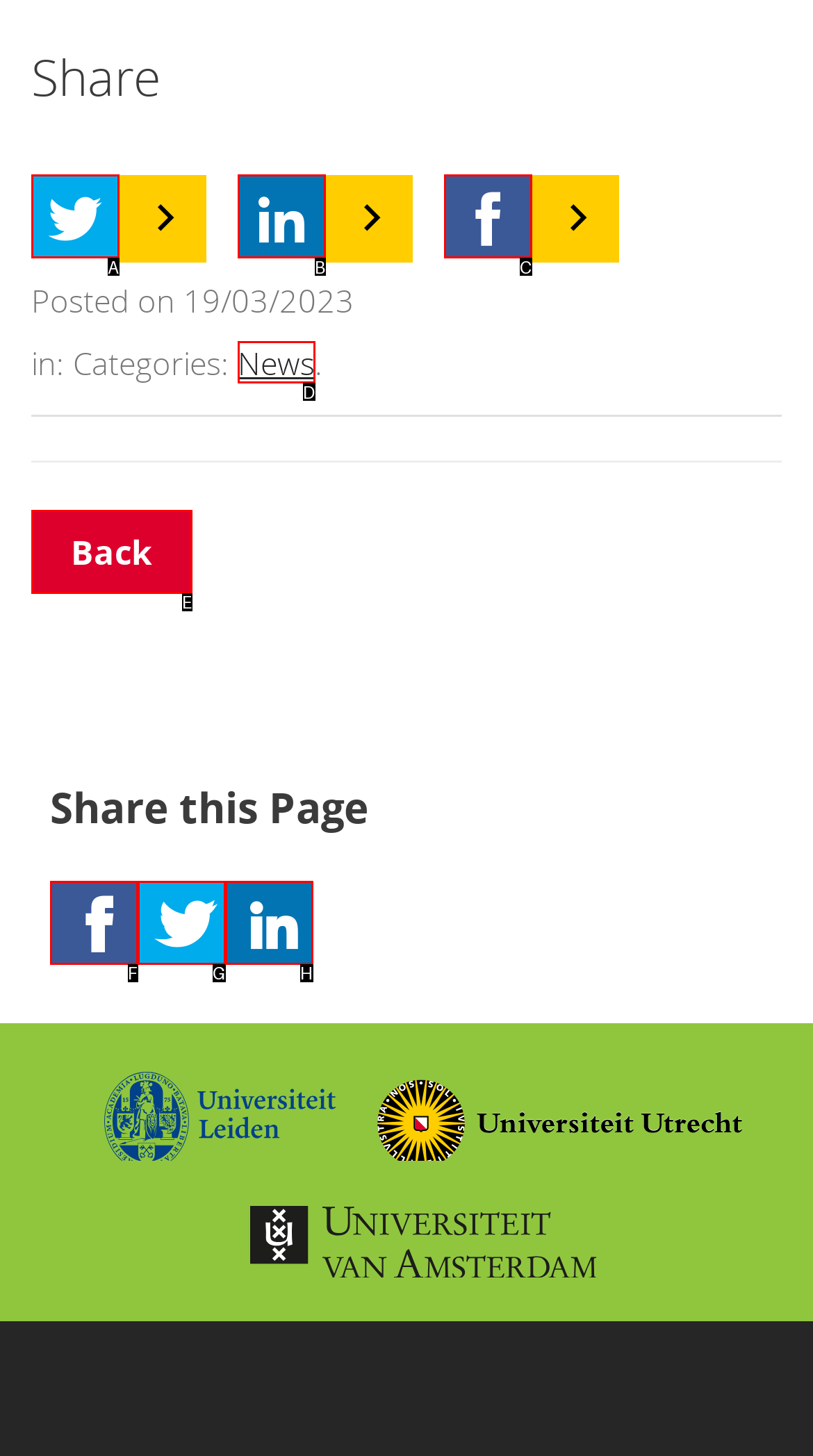Identify the HTML element that corresponds to the description: alt="Facebook" Provide the letter of the matching option directly from the choices.

F